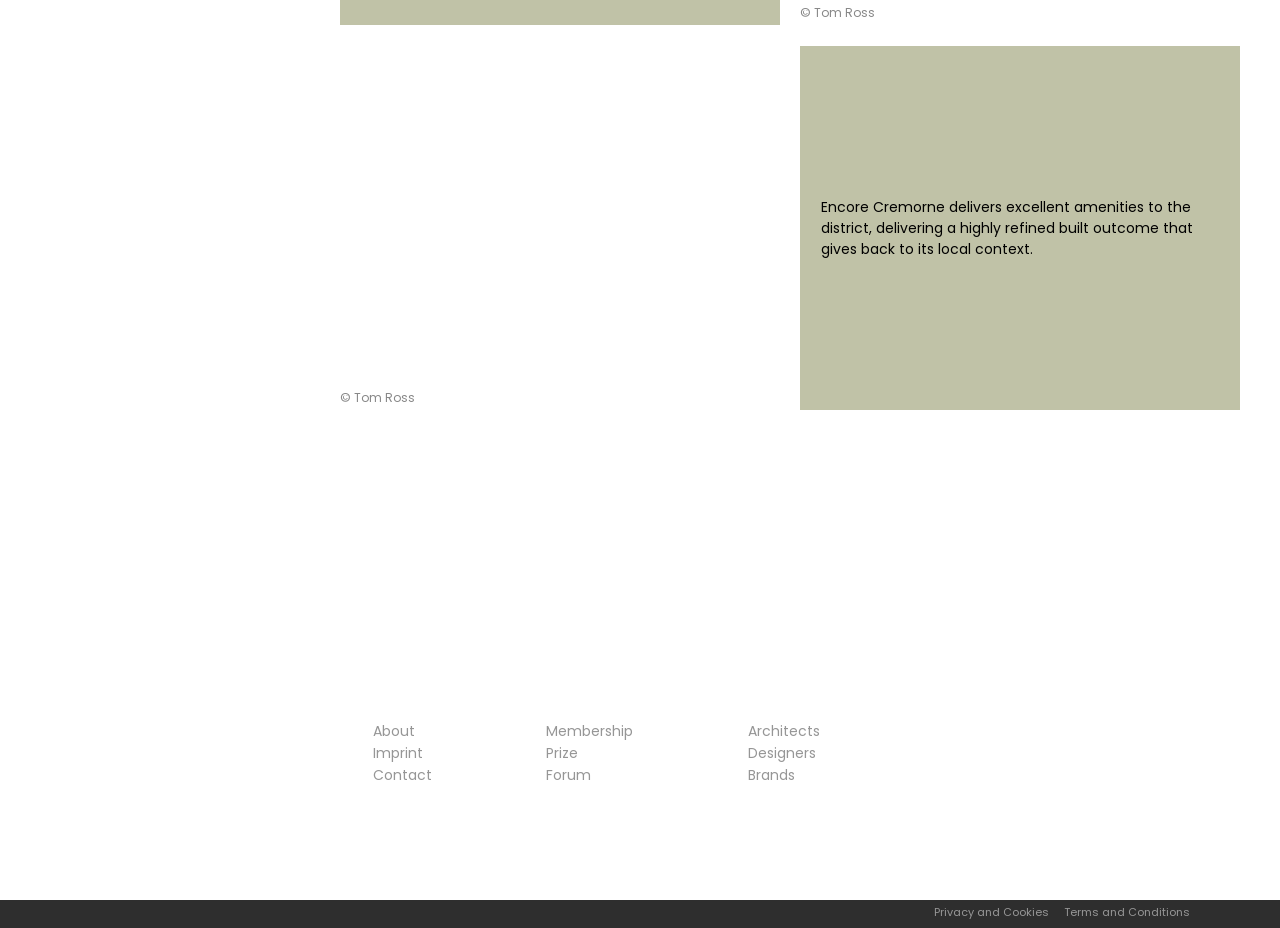Give a one-word or short-phrase answer to the following question: 
What is the name of the office building?

Encore Cremorne Office Building